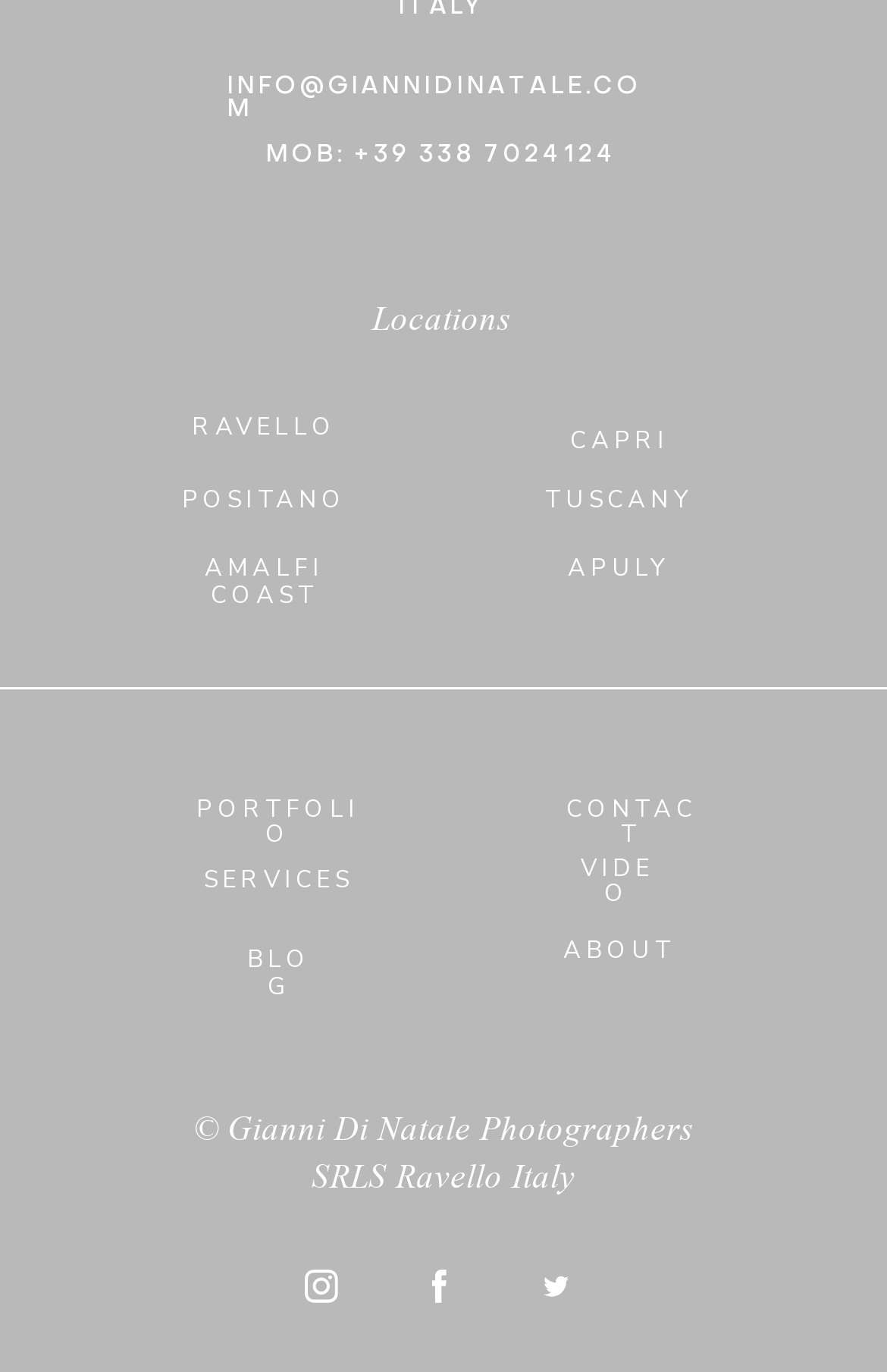Find and specify the bounding box coordinates that correspond to the clickable region for the instruction: "contact via phone".

[0.299, 0.105, 0.696, 0.121]